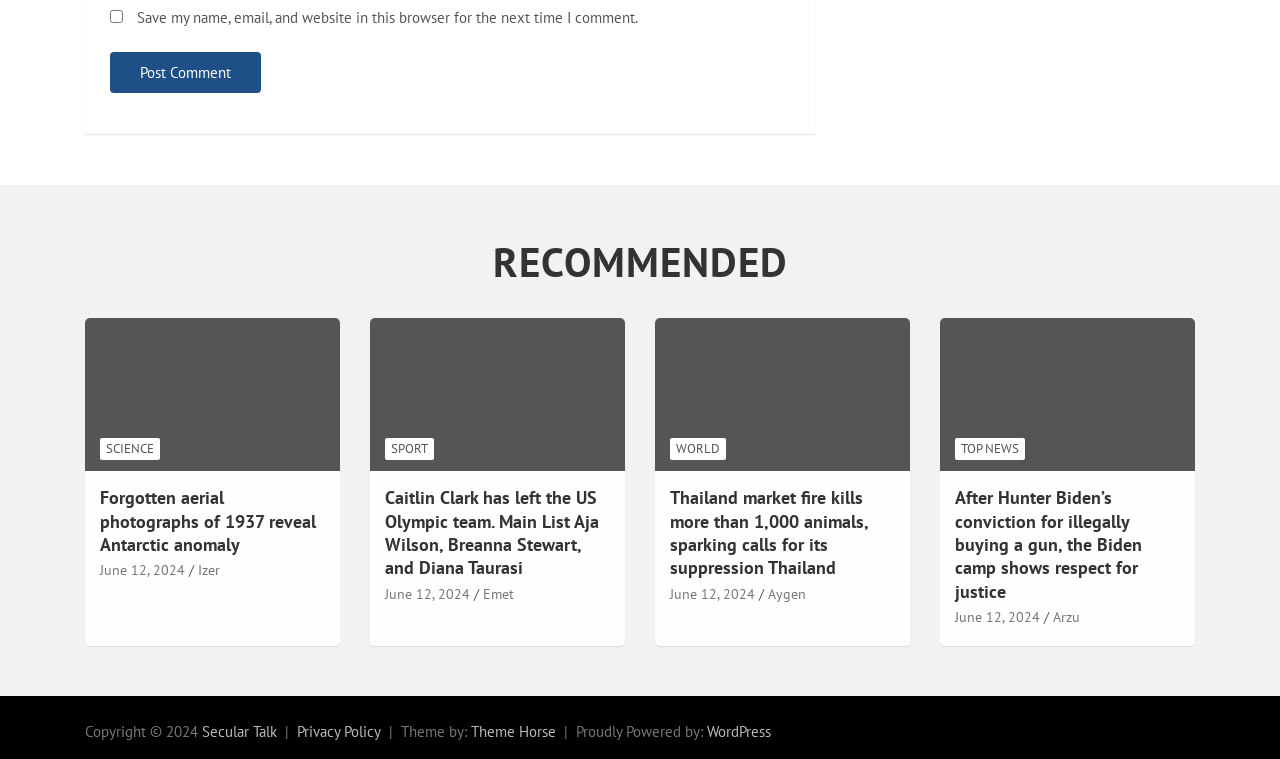Please determine the bounding box coordinates of the area that needs to be clicked to complete this task: 'Visit the SCIENCE section'. The coordinates must be four float numbers between 0 and 1, formatted as [left, top, right, bottom].

[0.078, 0.577, 0.125, 0.606]